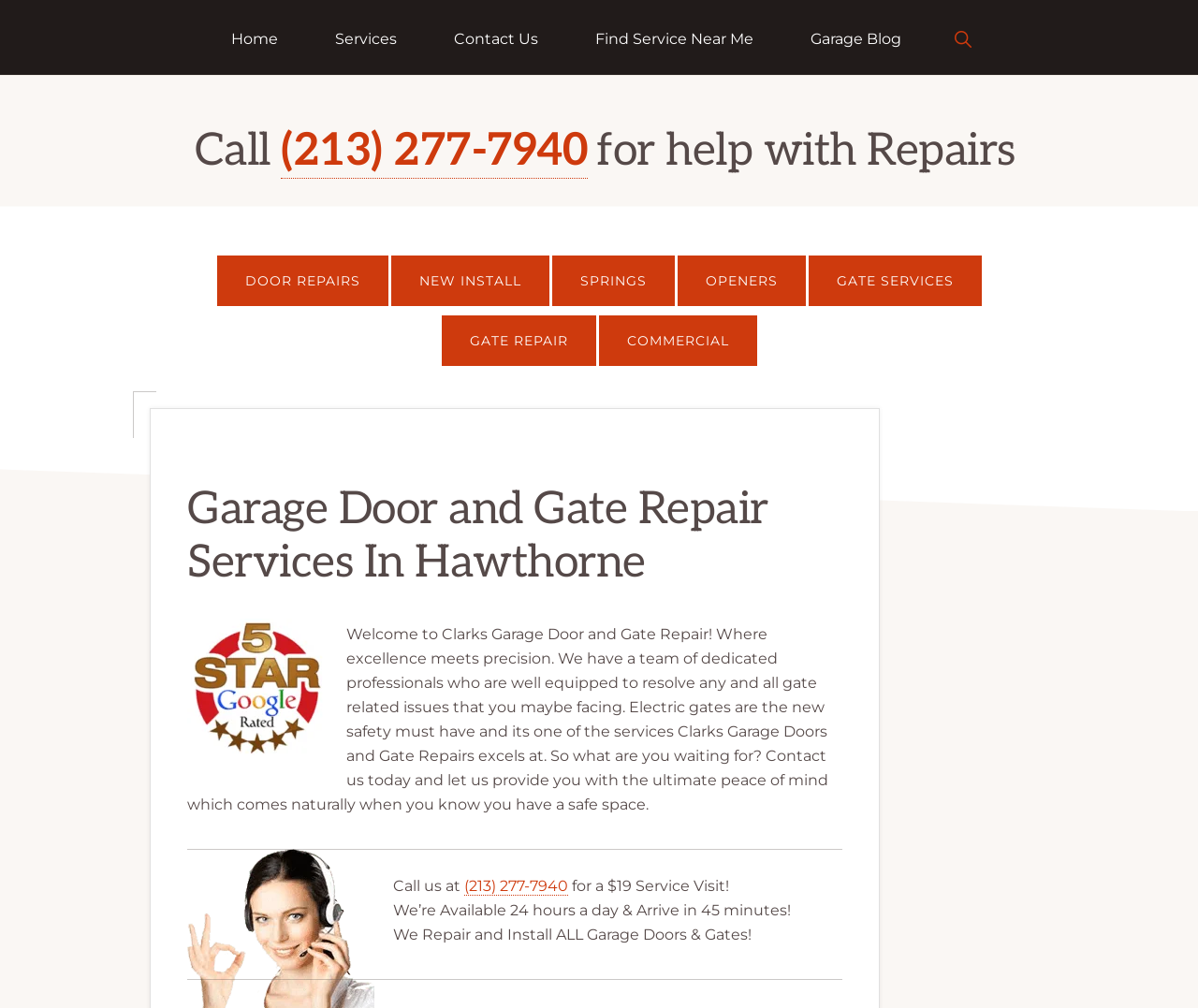What is the rating of Clark's Garage Door and Gate Repair?
Please analyze the image and answer the question with as much detail as possible.

I found the rating by looking at the image 'rating' which is displayed on the webpage, indicating the rating of Clark's Garage Door and Gate Repair.